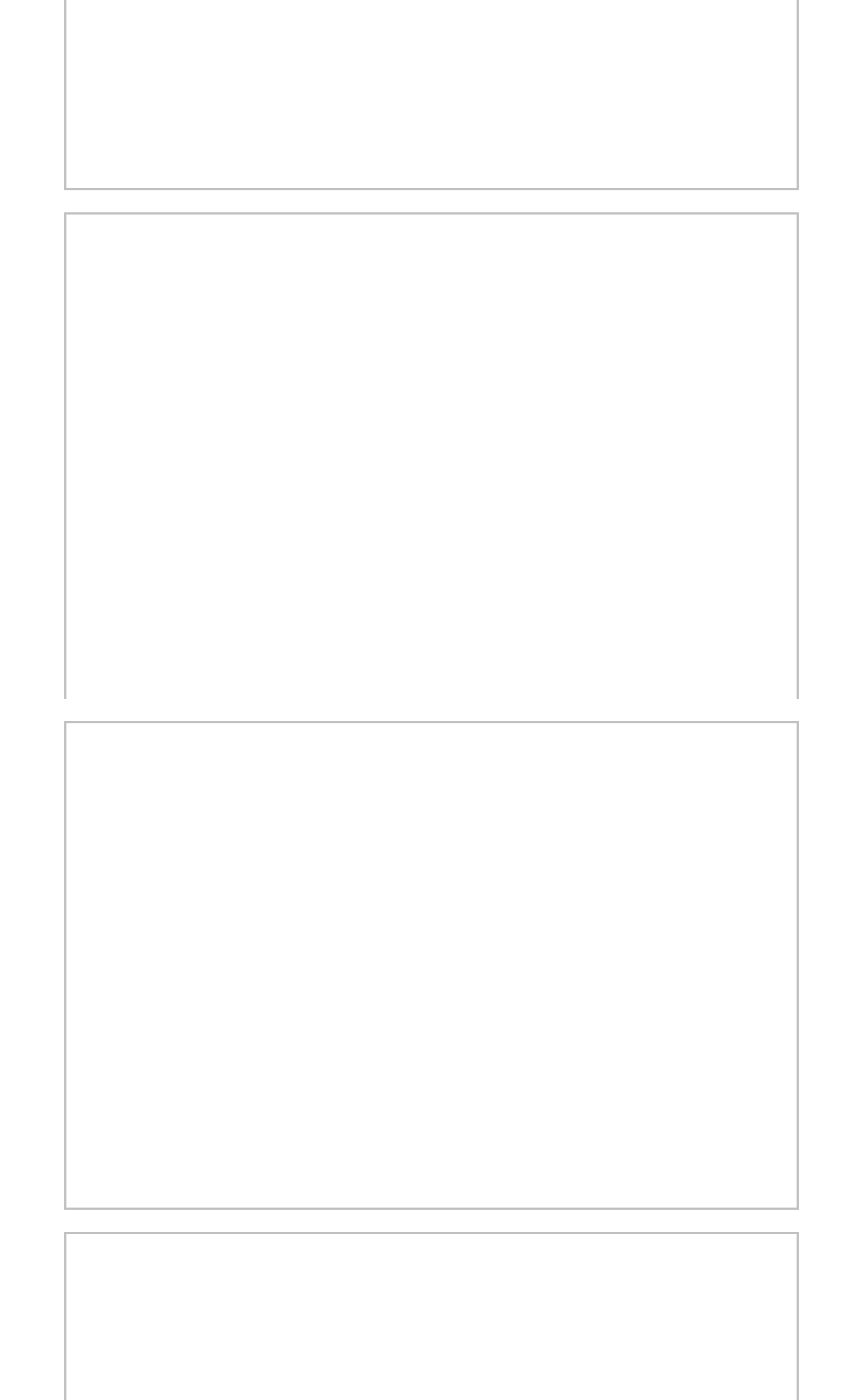From the webpage screenshot, identify the region described by aria-label="Open image in lightbox". Provide the bounding box coordinates as (top-left x, top-left y, bottom-right x, bottom-right y), with each value being a floating point number between 0 and 1.

[0.074, 0.152, 0.925, 0.5]